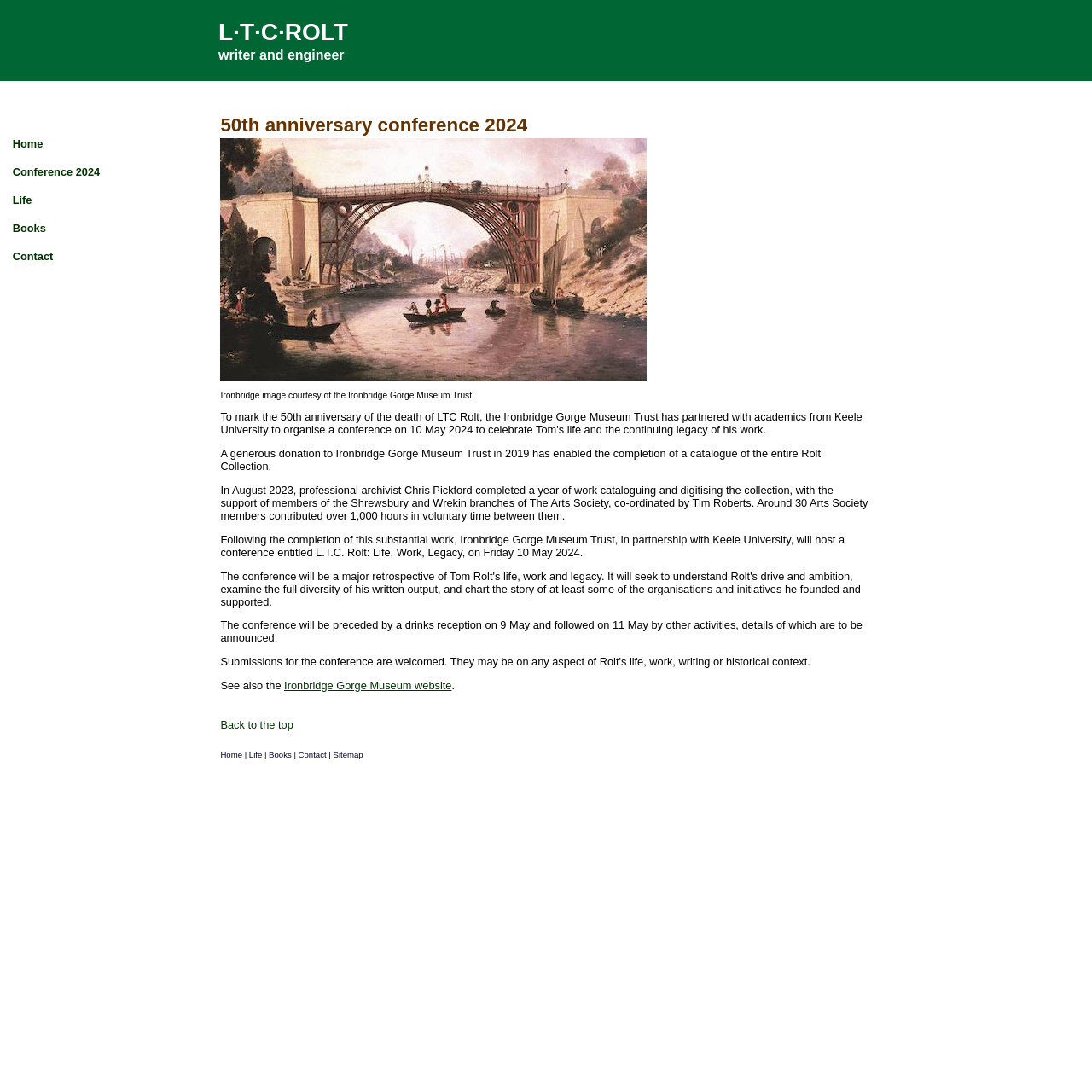How many hours of voluntary time did the Arts Society members contribute?
Please respond to the question with a detailed and thorough explanation.

The answer can be found in the paragraph of text which describes the completion of the catalogue of the Rolt Collection, specifically in the sentence 'Around 30 Arts Society members contributed over 1,000 hours in voluntary time between them.'